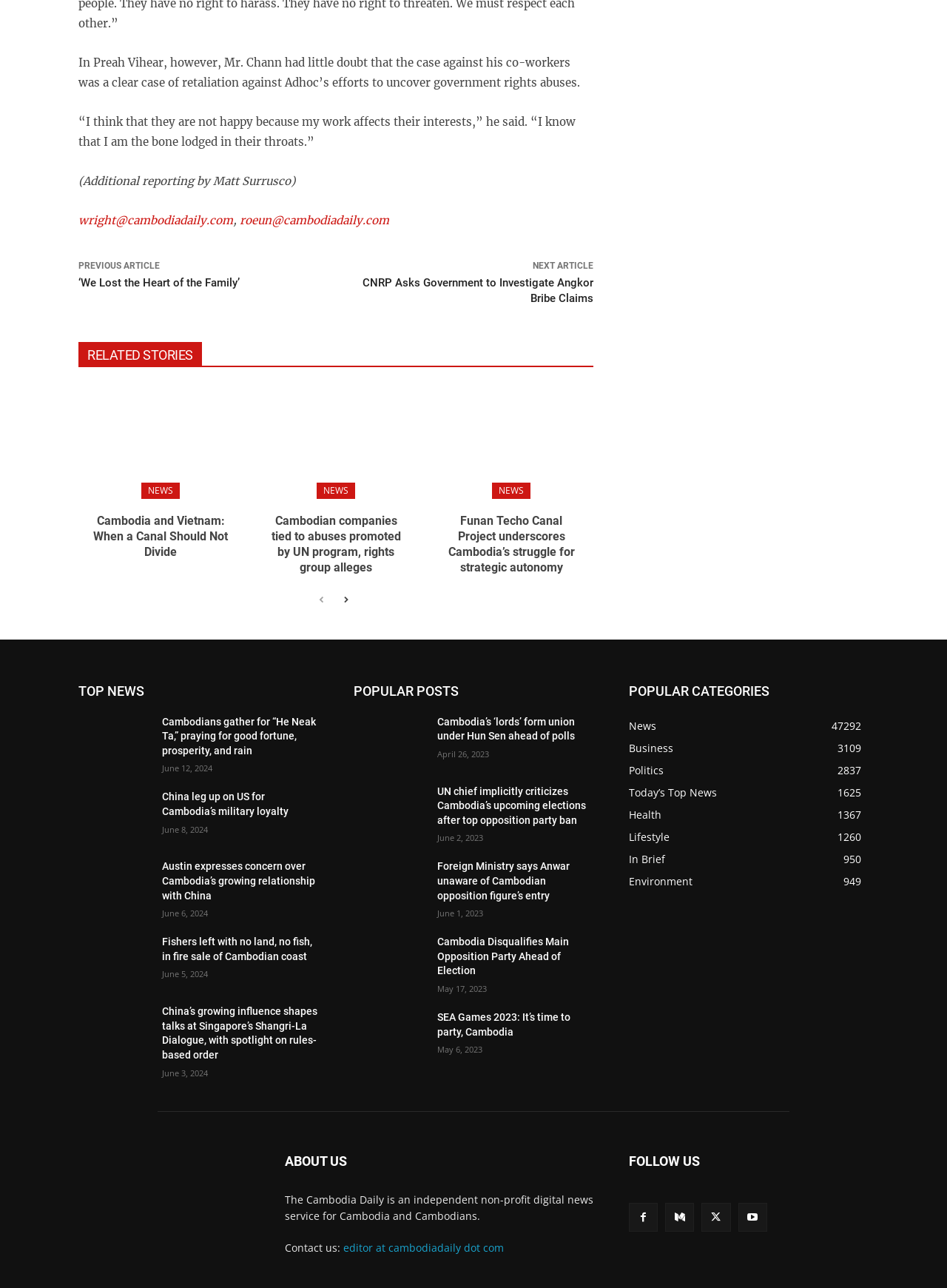Please determine the bounding box coordinates of the element to click on in order to accomplish the following task: "go to the next page". Ensure the coordinates are four float numbers ranging from 0 to 1, i.e., [left, top, right, bottom].

[0.355, 0.458, 0.374, 0.473]